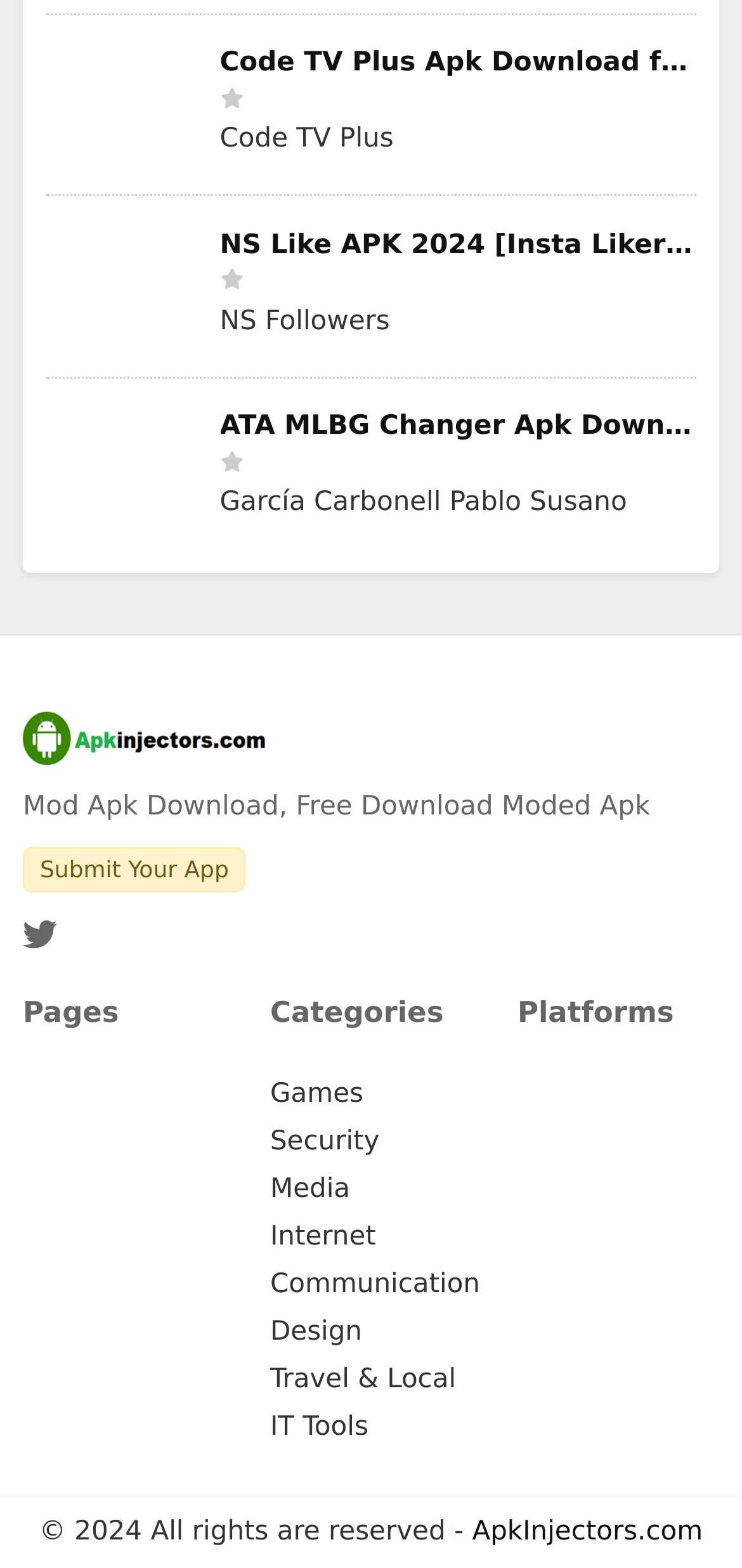Pinpoint the bounding box coordinates of the element that must be clicked to accomplish the following instruction: "Download Code TV Plus Apk". The coordinates should be in the format of four float numbers between 0 and 1, i.e., [left, top, right, bottom].

[0.062, 0.018, 0.938, 0.115]